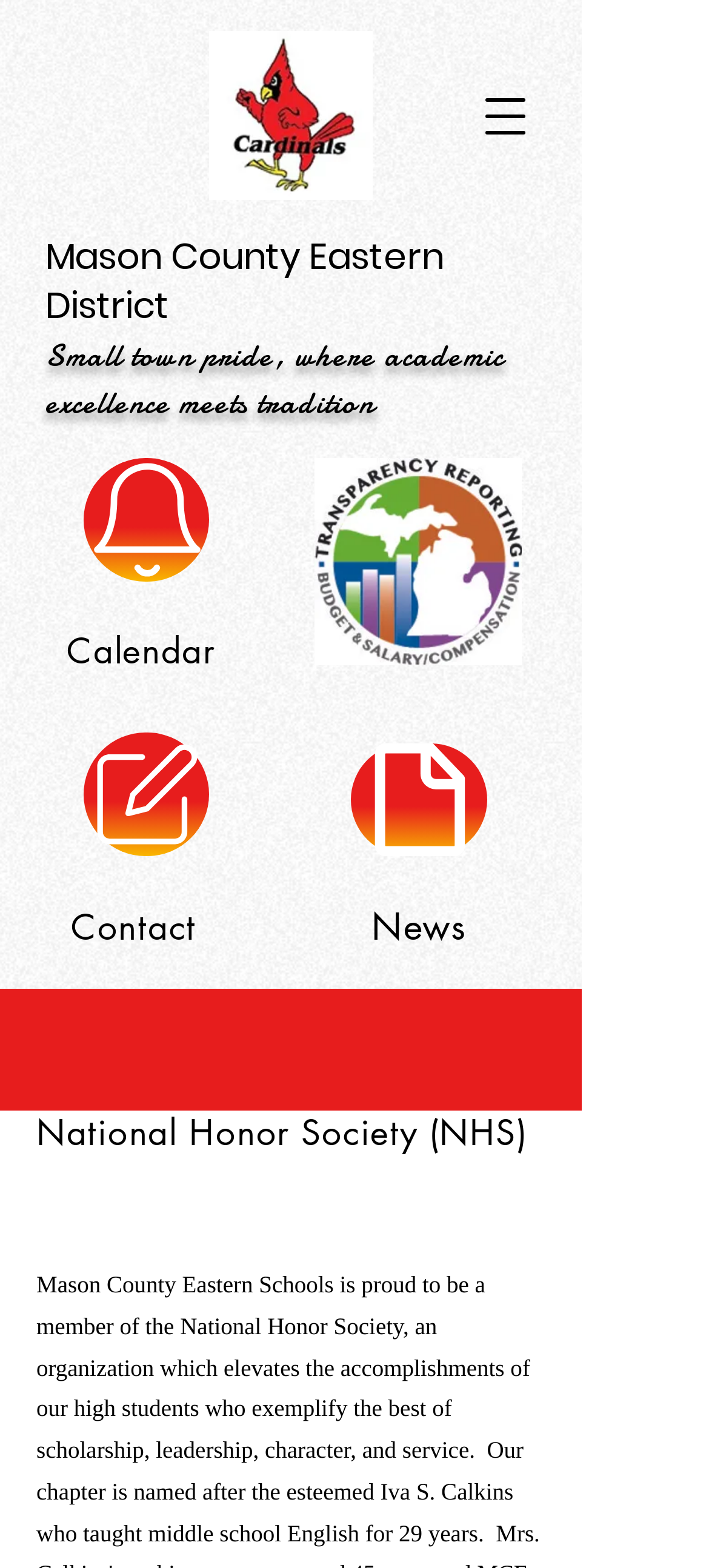Use a single word or phrase to respond to the question:
What is the logo image at the top left corner?

MCE Logo